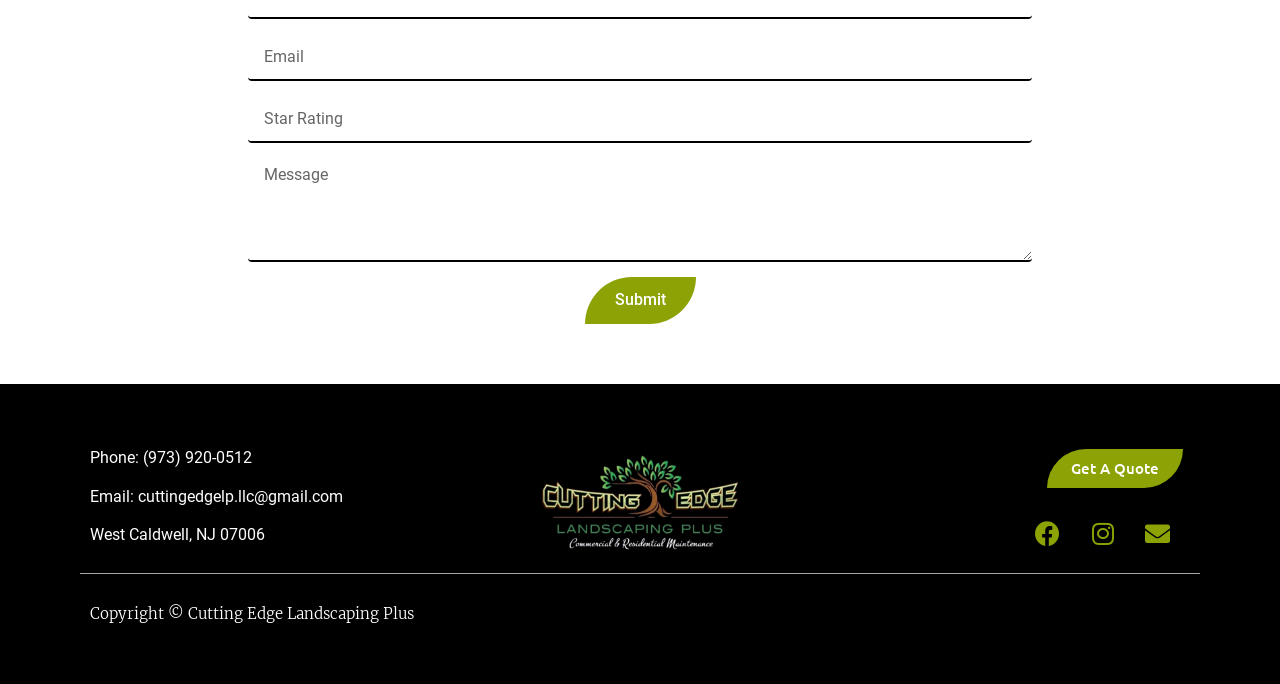Pinpoint the bounding box coordinates of the area that should be clicked to complete the following instruction: "Get a quote". The coordinates must be given as four float numbers between 0 and 1, i.e., [left, top, right, bottom].

[0.818, 0.657, 0.924, 0.714]